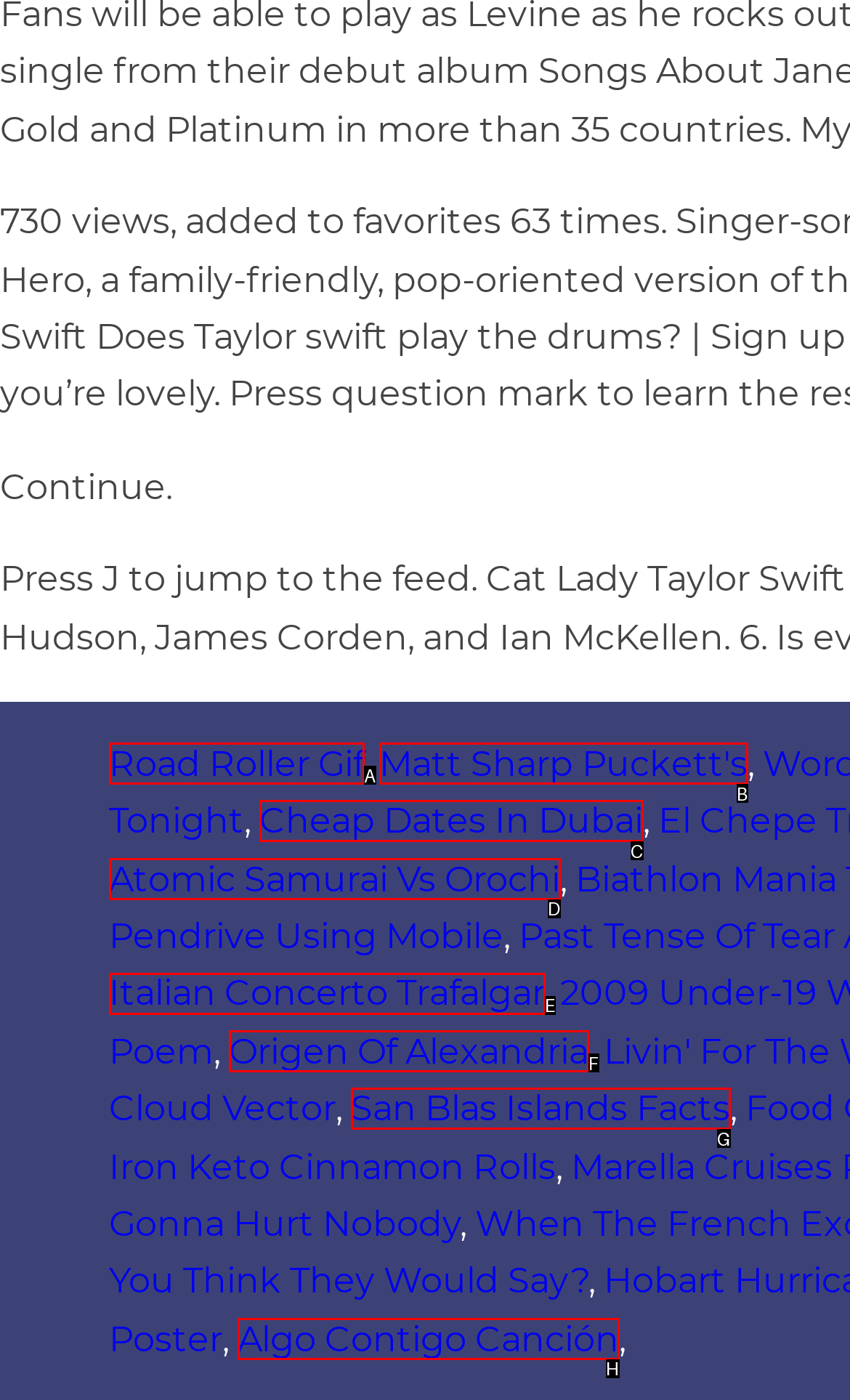Select the option that corresponds to the description: Cheap Dates In Dubai
Respond with the letter of the matching choice from the options provided.

C